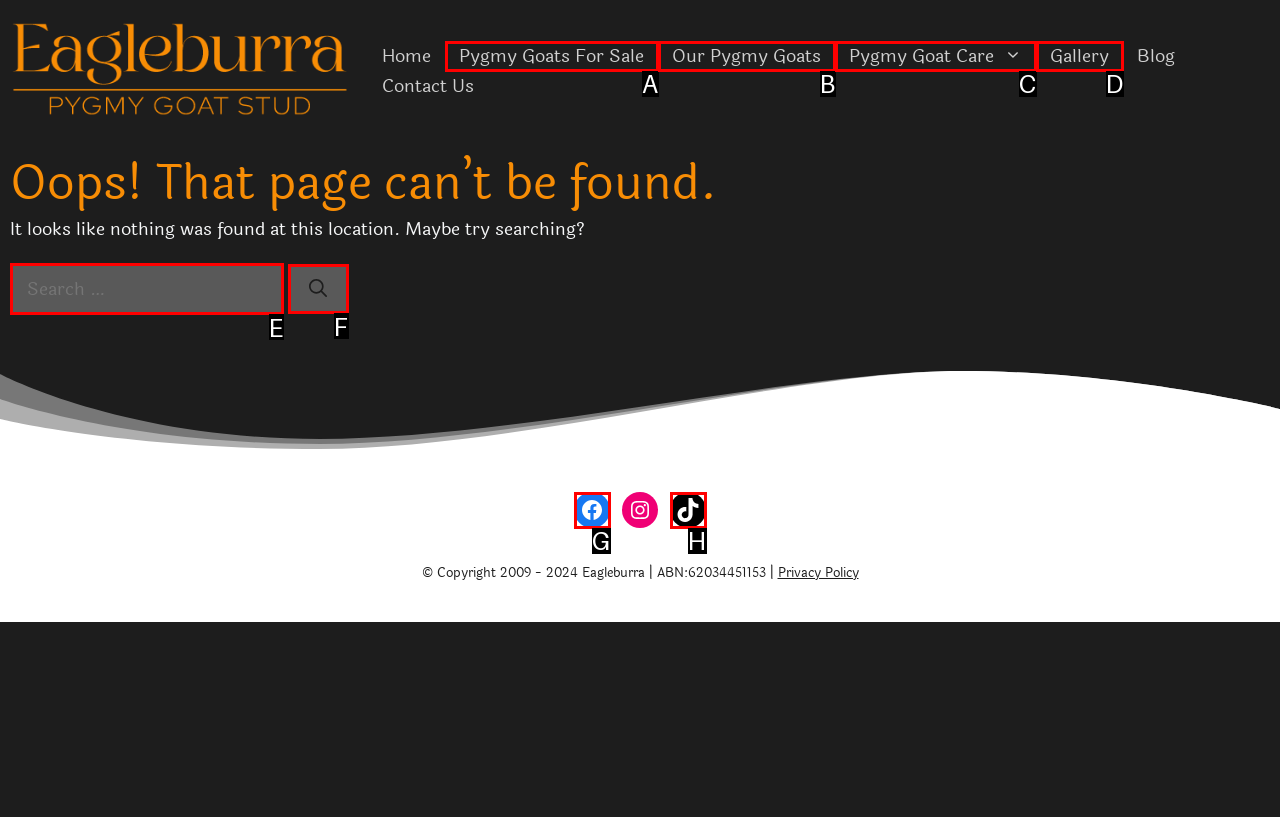Using the provided description: Our Pygmy Goats, select the most fitting option and return its letter directly from the choices.

B